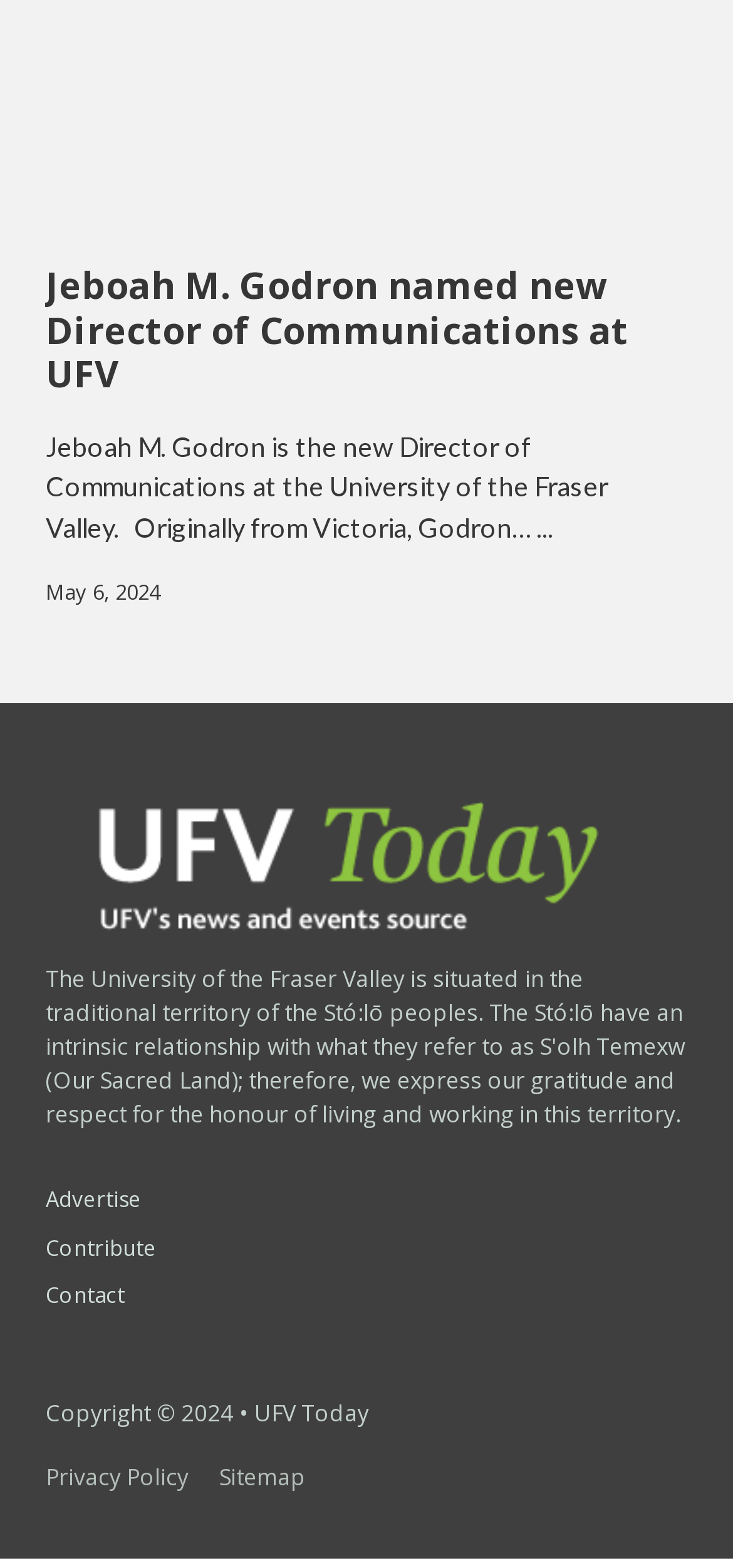Who is the new Director of Communications at UFV?
Provide a short answer using one word or a brief phrase based on the image.

Jeboah M. Godron